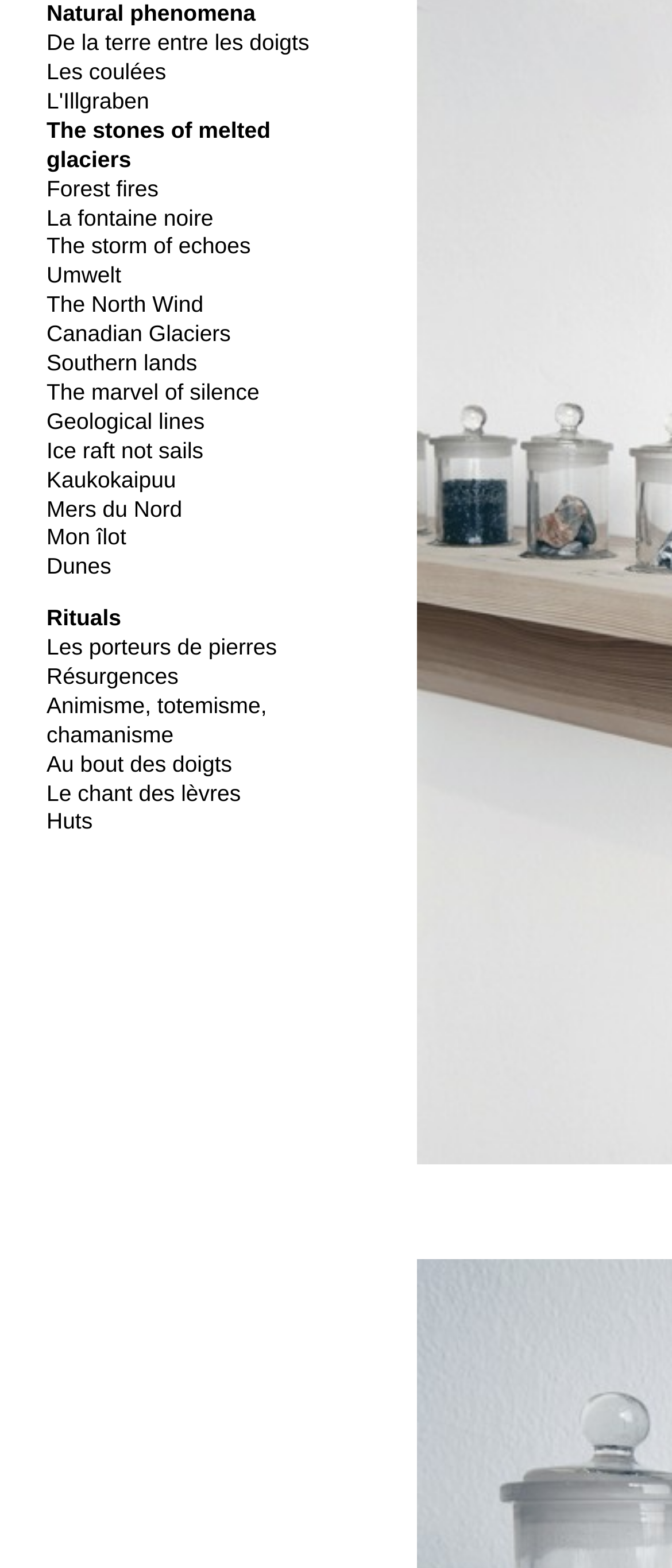Using floating point numbers between 0 and 1, provide the bounding box coordinates in the format (top-left x, top-left y, bottom-right x, bottom-right y). Locate the UI element described here: Animisme, totemisme, chamanisme

[0.069, 0.441, 0.397, 0.476]